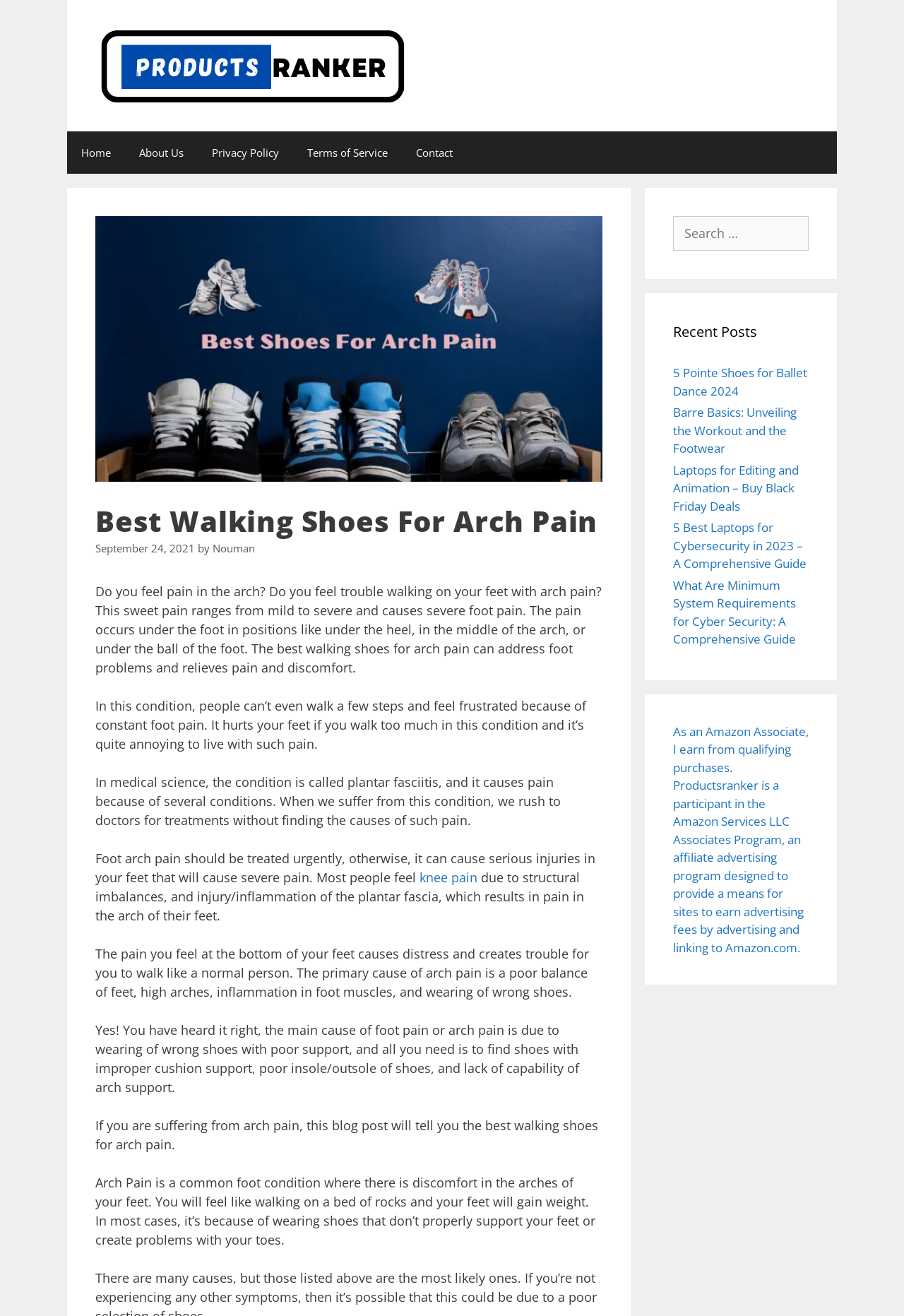Please mark the clickable region by giving the bounding box coordinates needed to complete this instruction: "Search for something".

[0.744, 0.164, 0.895, 0.191]